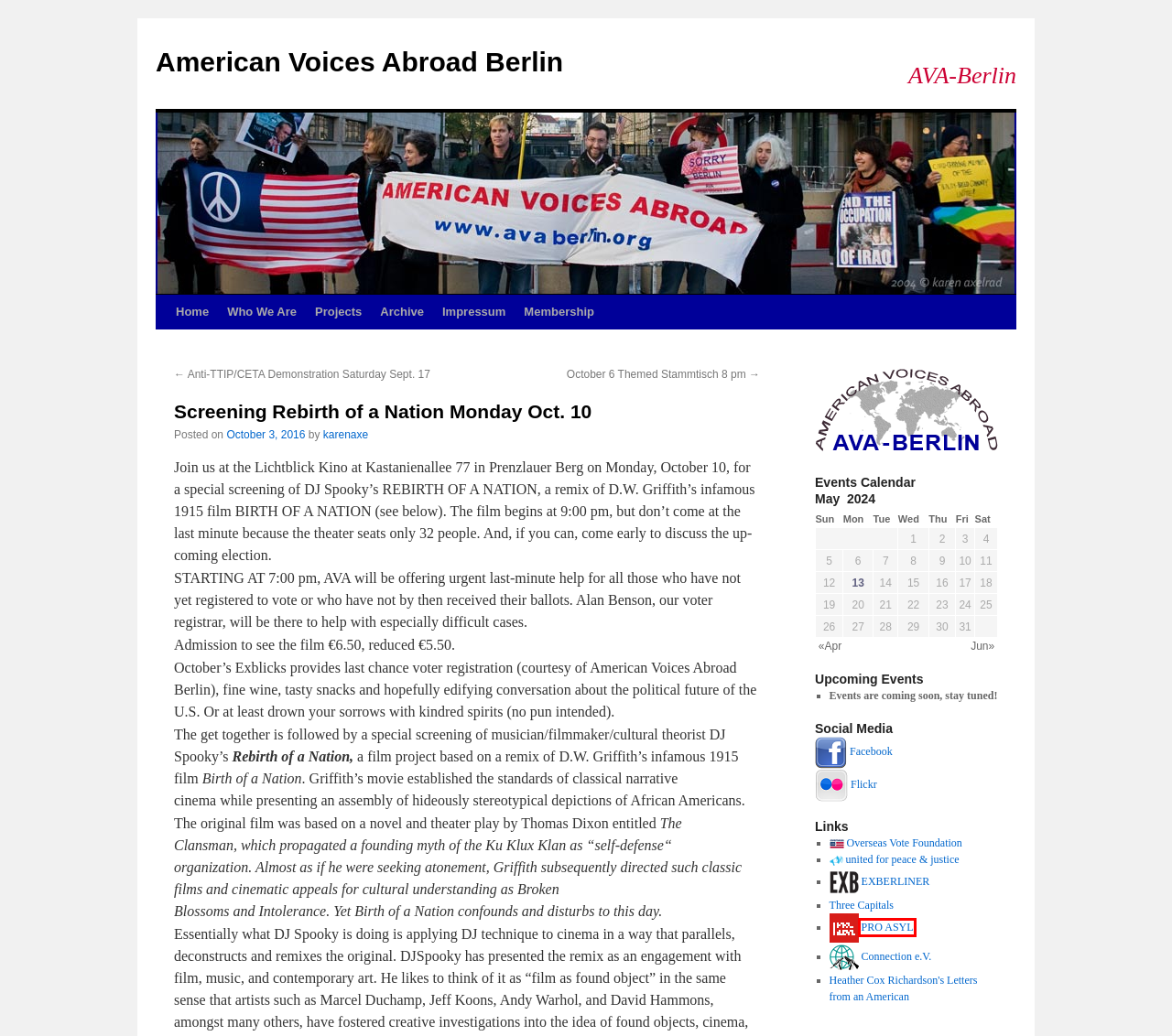With the provided webpage screenshot containing a red bounding box around a UI element, determine which description best matches the new webpage that appears after clicking the selected element. The choices are:
A. Who We Are | American Voices Abroad Berlin
B. karenaxe | American Voices Abroad Berlin
C. Home - United For Peace and Justice
D. American Voices Abroad Berlin | AVA-Berlin
E. Projects | American Voices Abroad Berlin
F. PRO ASYL – Der Einzelfall zählt
G. Membership | American Voices Abroad Berlin
H. Archive | American Voices Abroad Berlin

F